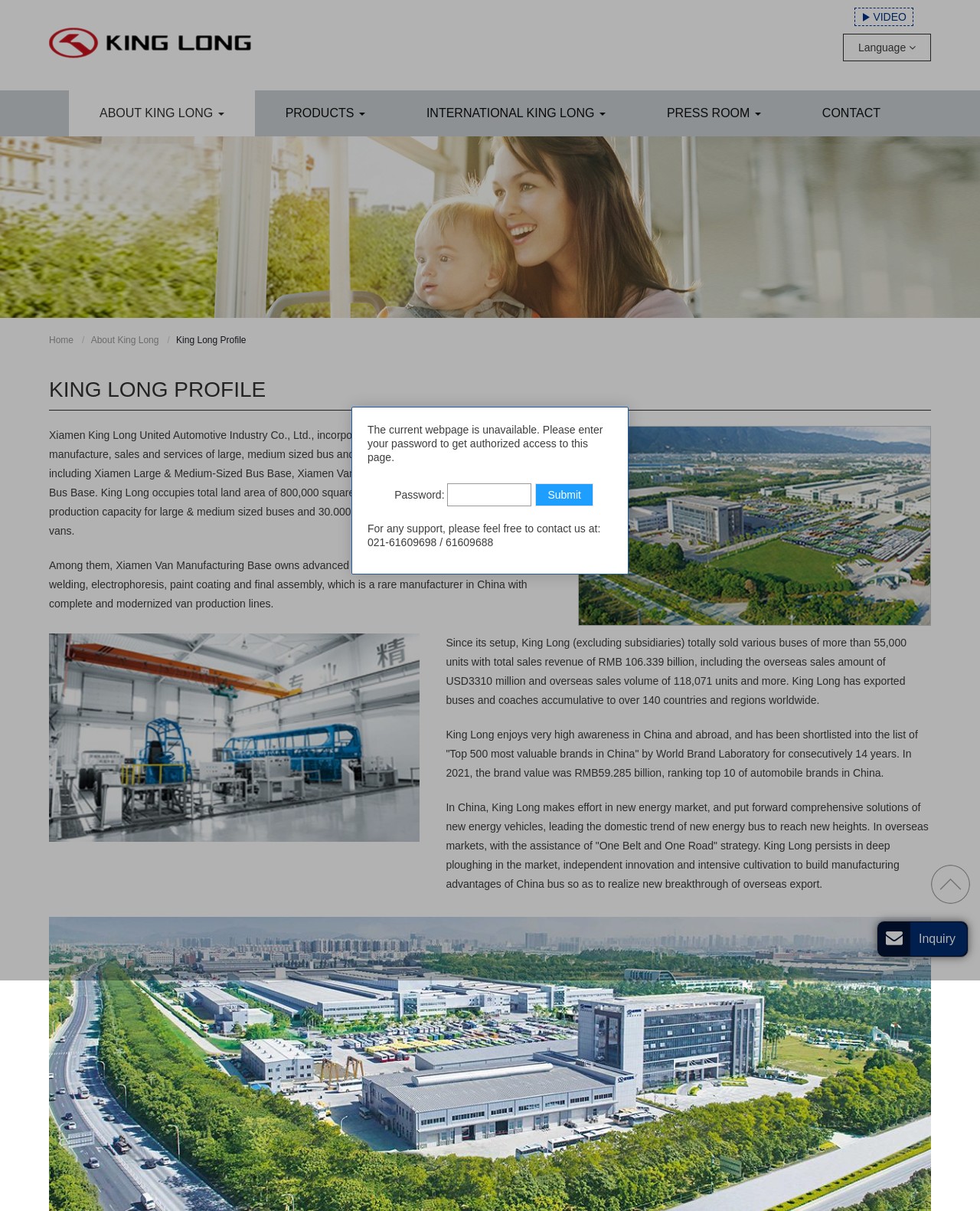Determine the bounding box coordinates of the clickable element to achieve the following action: 'Select a category'. Provide the coordinates as four float values between 0 and 1, formatted as [left, top, right, bottom].

None